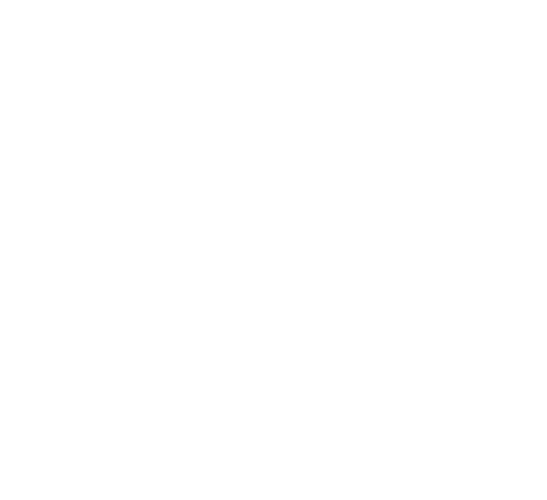Provide a rich and detailed narrative of the image.

The image features the logo of Huls Bros Trucking, prominently displayed against a simple background. This logo represents a company specializing in high-quality trucking services, employing a diverse fleet that includes End Dumps, Side Dumps, Flatbeds, and Dry Vans. Huls Bros Trucking has been serving the industry for over 30 years and is a proud member of the Minnesota Trucking Association. The visual identity suggests reliability and professionalism, aligning with their mission to deliver cargo on time and to meet various transportation needs efficiently.